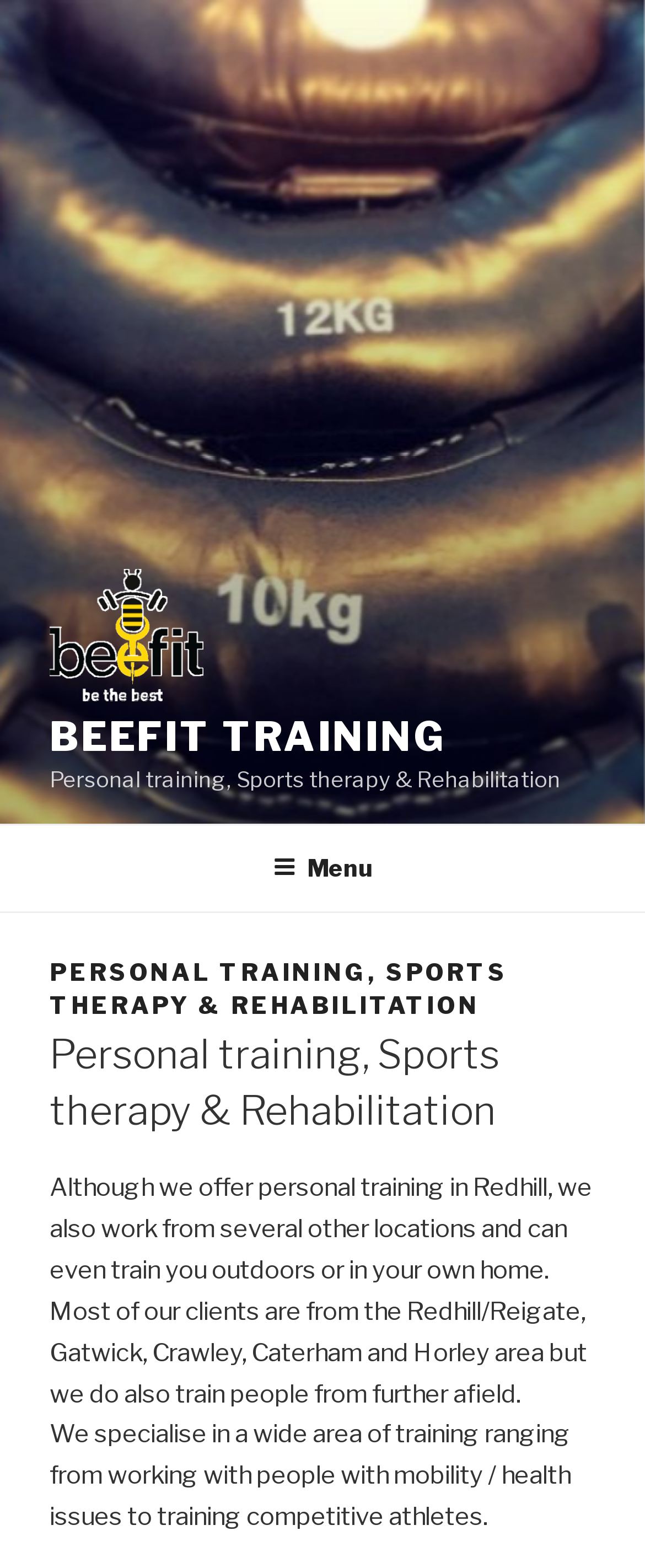Answer the following query with a single word or phrase:
What types of clients do they specialize in training?

People with mobility/health issues, competitive athletes